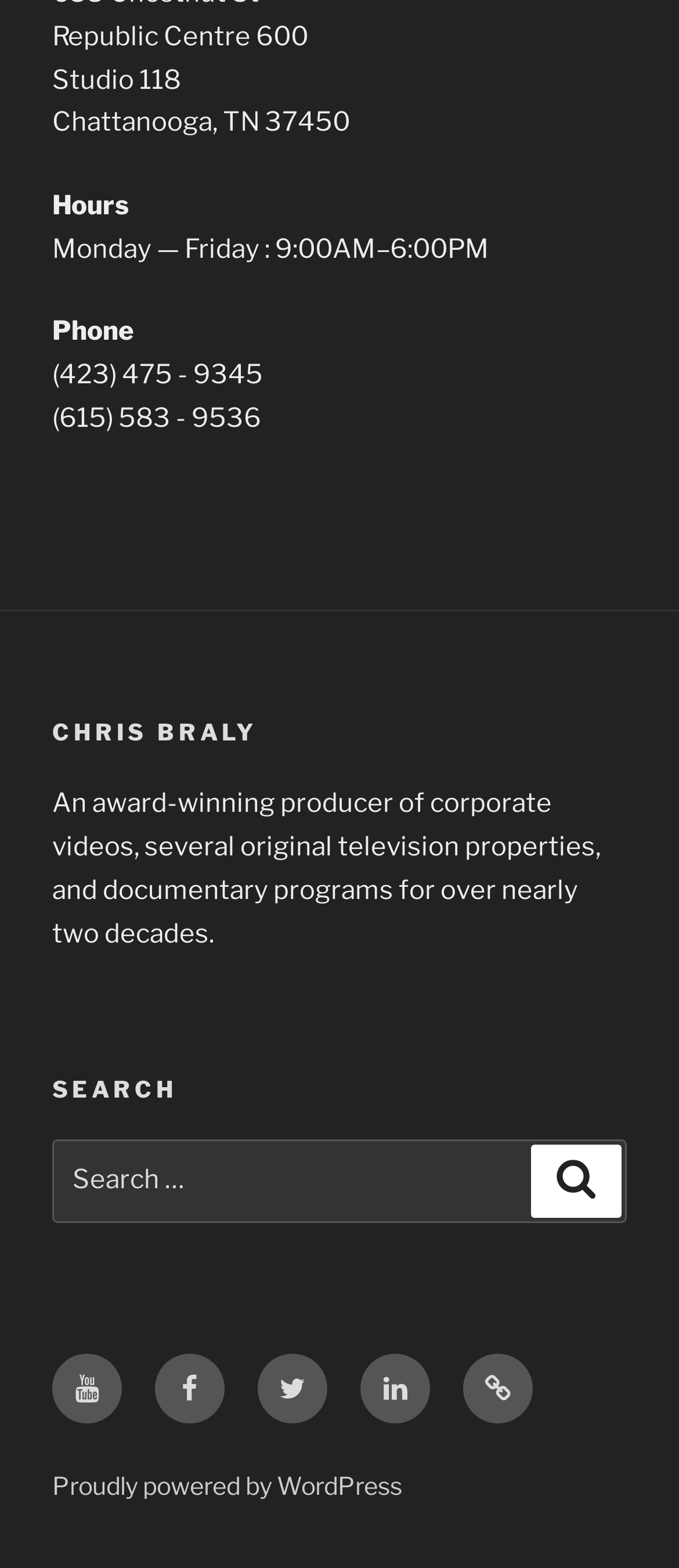Identify the bounding box coordinates of the area that should be clicked in order to complete the given instruction: "Visit CHRIS BRALY's homepage". The bounding box coordinates should be four float numbers between 0 and 1, i.e., [left, top, right, bottom].

[0.077, 0.457, 0.923, 0.477]